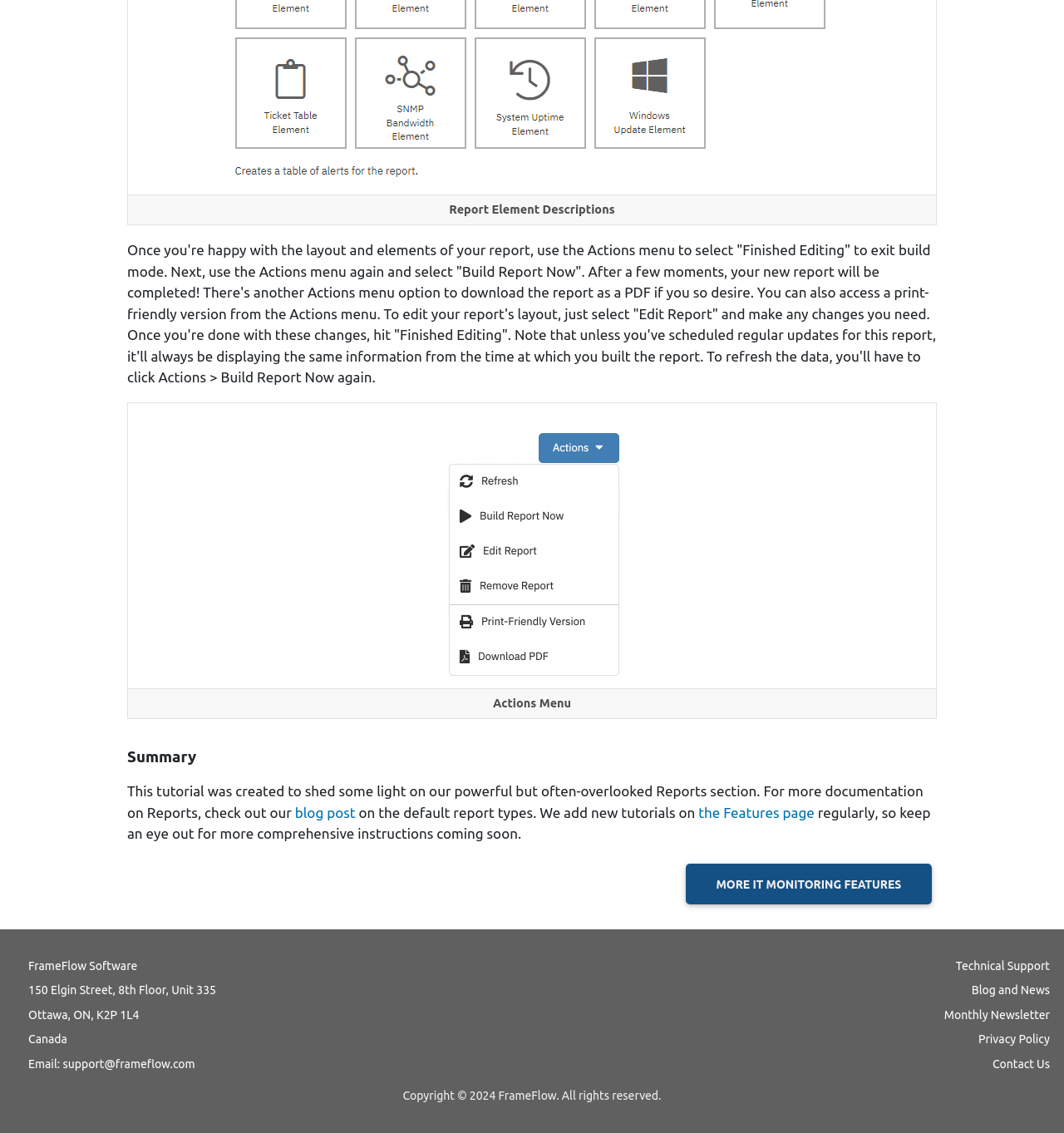Locate the bounding box coordinates of the clickable region to complete the following instruction: "Click the 'Technical Support' link."

[0.527, 0.845, 0.987, 0.861]